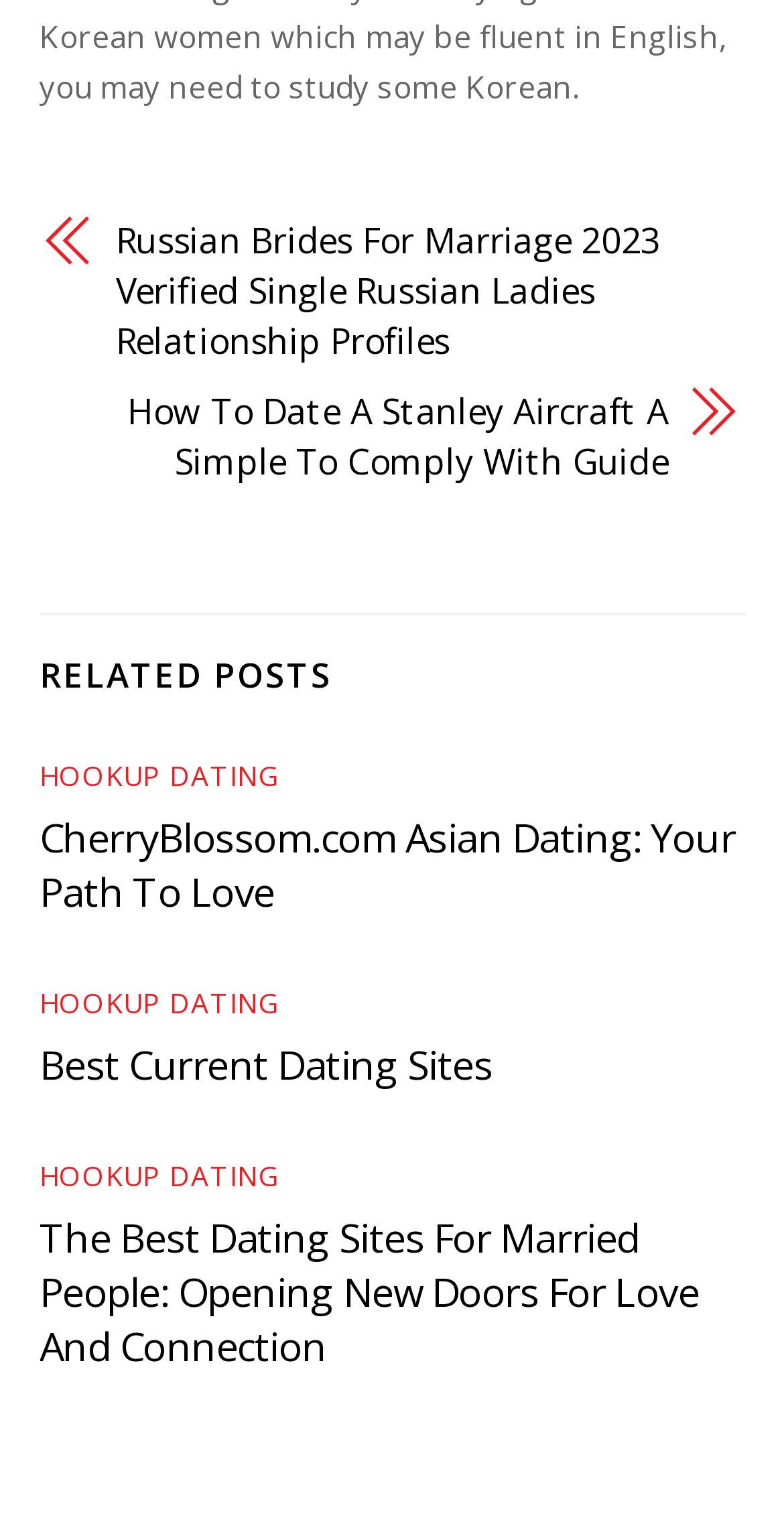Find the bounding box coordinates of the clickable area that will achieve the following instruction: "Read about Russian Brides For Marriage".

[0.147, 0.141, 0.95, 0.24]